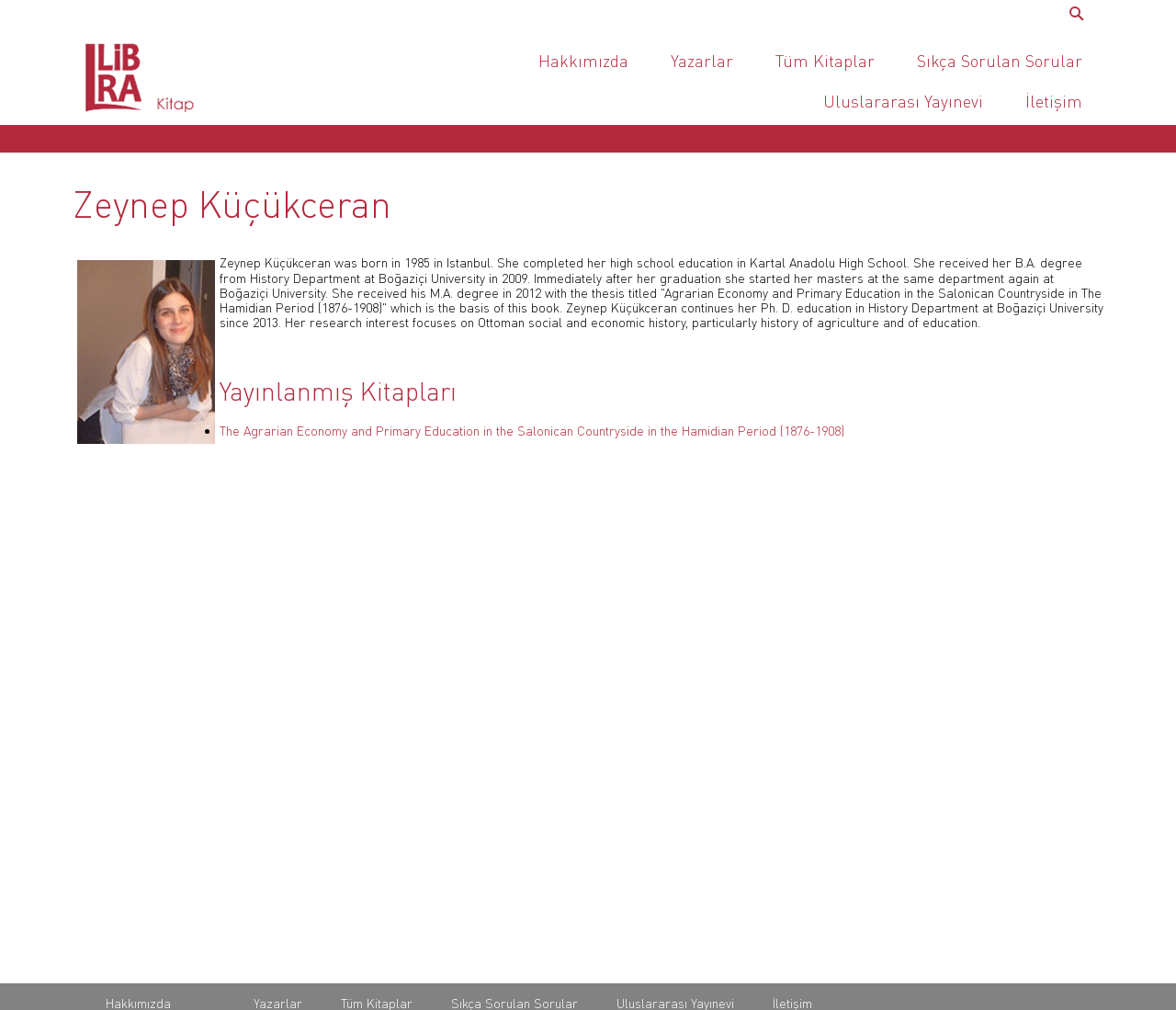What is the name of the university the author attended?
Can you offer a detailed and complete answer to this question?

The author's biography mentions that she received her B.A. and M.A. degrees from Boğaziçi University, and is currently pursuing her Ph.D. at the same university.